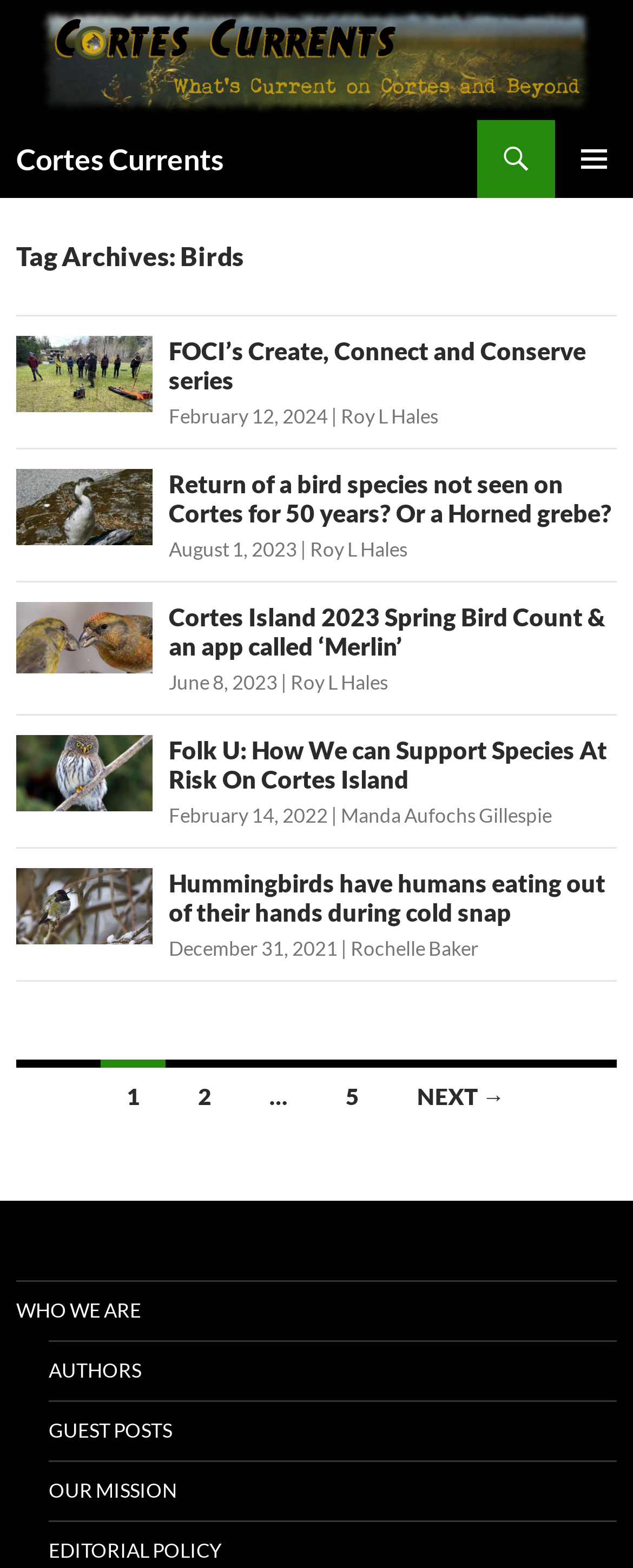Give a succinct answer to this question in a single word or phrase: 
What is the topic of the articles on this webpage?

Birds